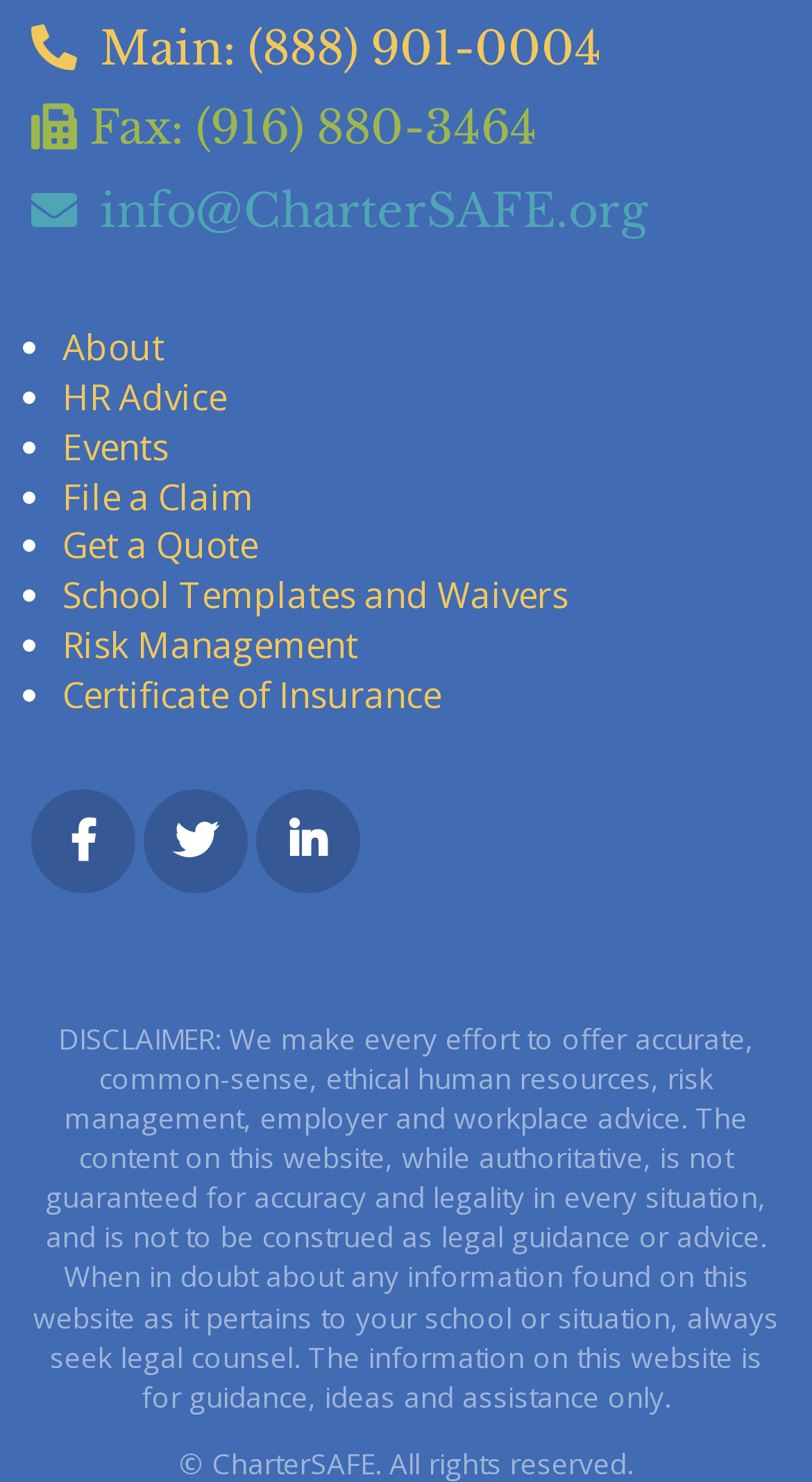Find the bounding box coordinates of the clickable element required to execute the following instruction: "View Facebook page". Provide the coordinates as four float numbers between 0 and 1, i.e., [left, top, right, bottom].

[0.038, 0.533, 0.167, 0.603]